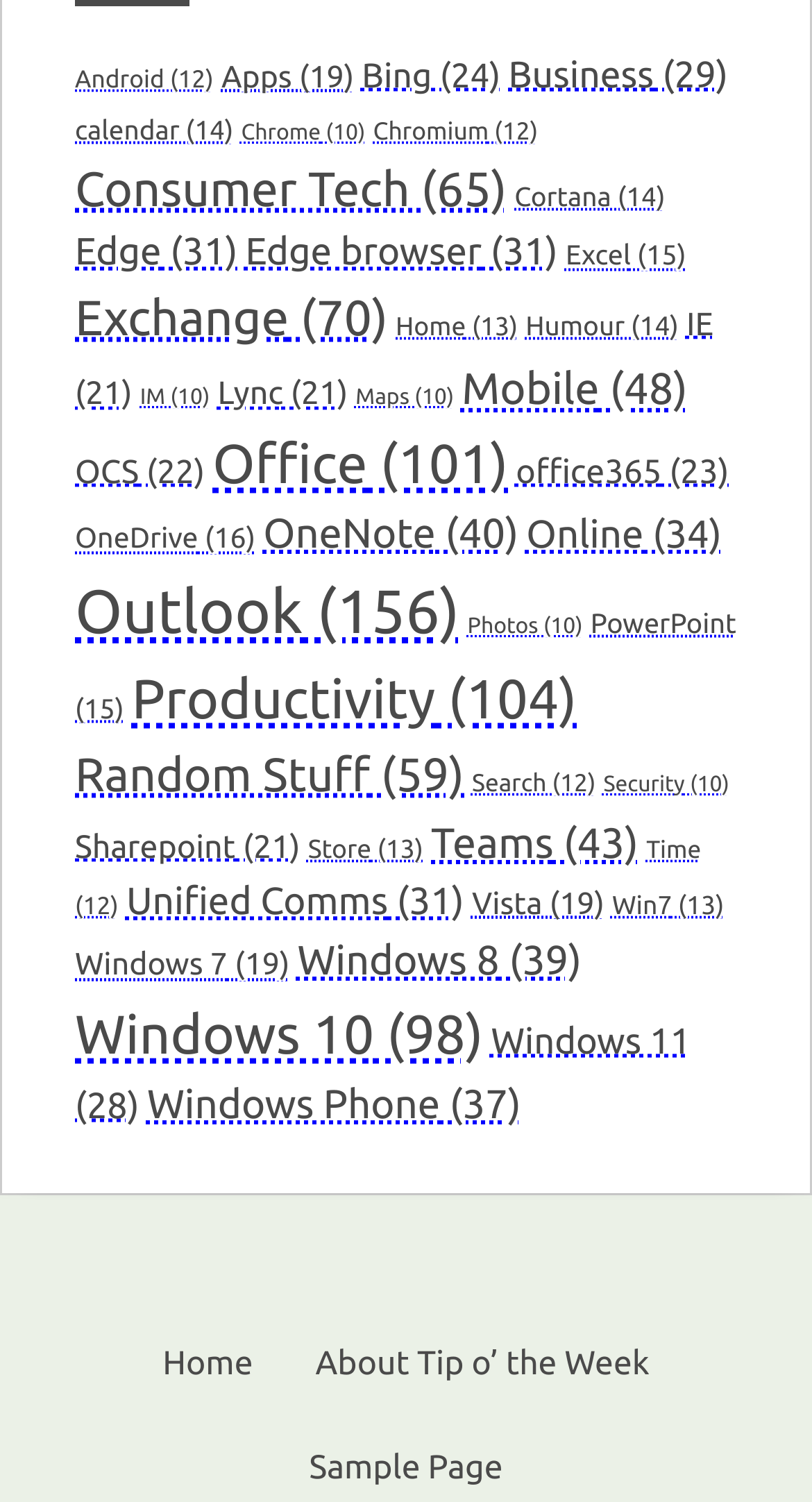Can you specify the bounding box coordinates of the area that needs to be clicked to fulfill the following instruction: "View Consumer Tech"?

[0.092, 0.107, 0.624, 0.144]